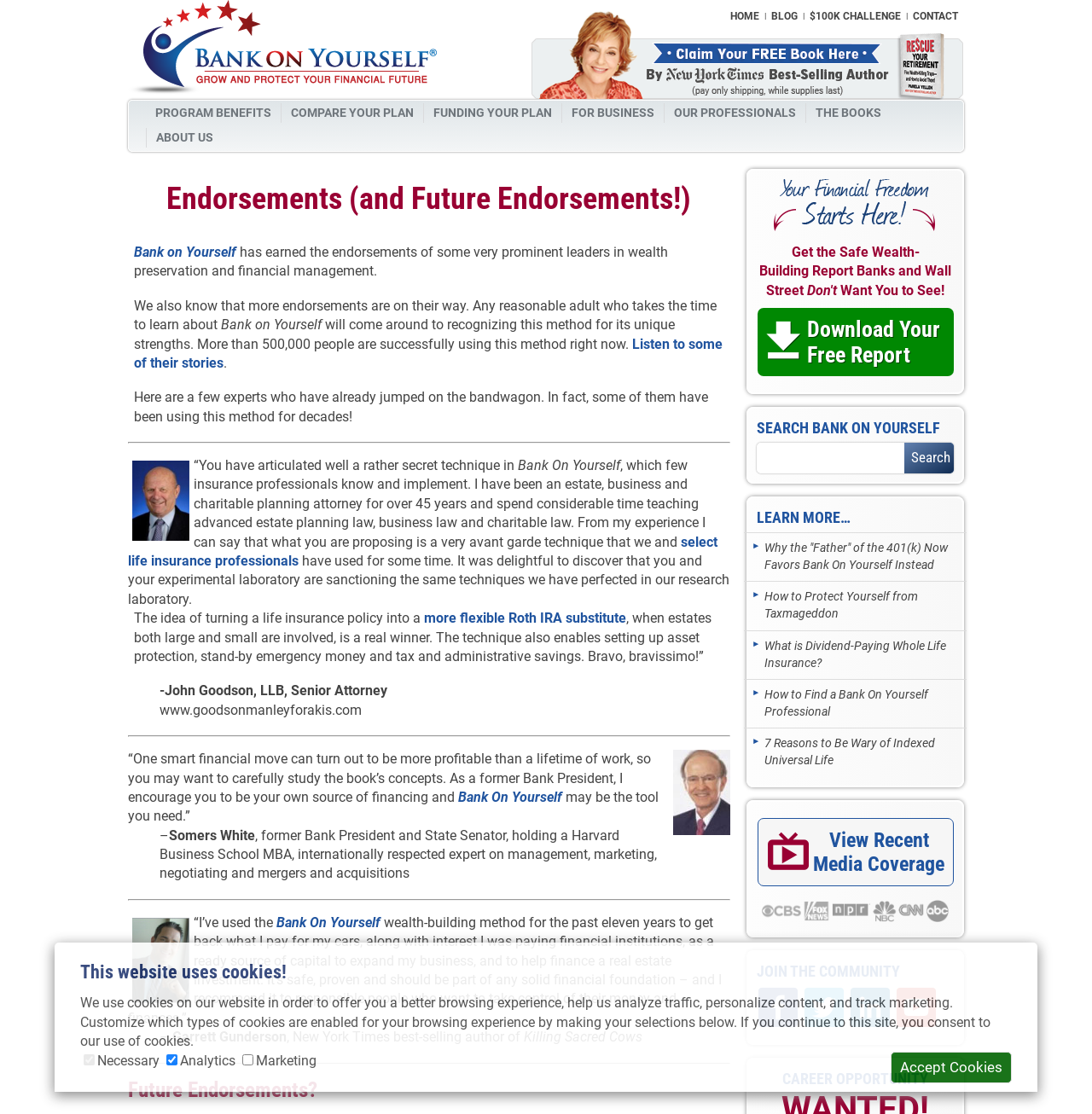Given the element description "title="Facebook"" in the screenshot, predict the bounding box coordinates of that UI element.

[0.694, 0.886, 0.731, 0.923]